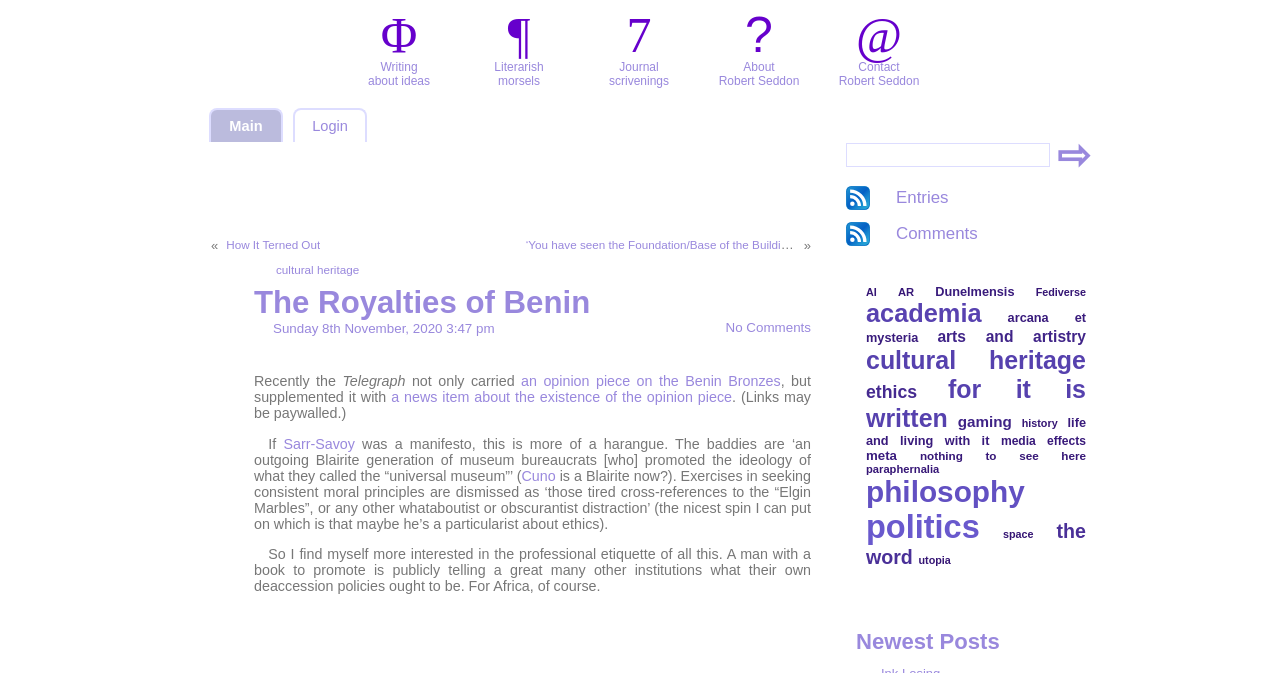Pinpoint the bounding box coordinates of the clickable element to carry out the following instruction: "Click on 'How It Terned Out'."

[0.177, 0.353, 0.25, 0.372]